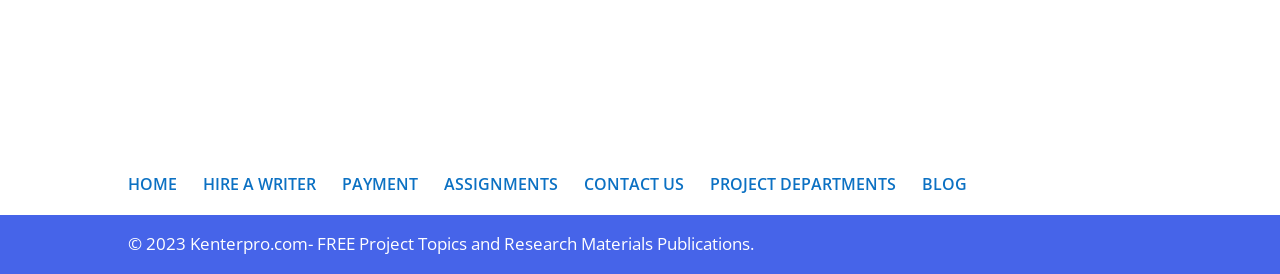Locate the bounding box coordinates of the area that needs to be clicked to fulfill the following instruction: "view assignments". The coordinates should be in the format of four float numbers between 0 and 1, namely [left, top, right, bottom].

[0.347, 0.632, 0.436, 0.713]